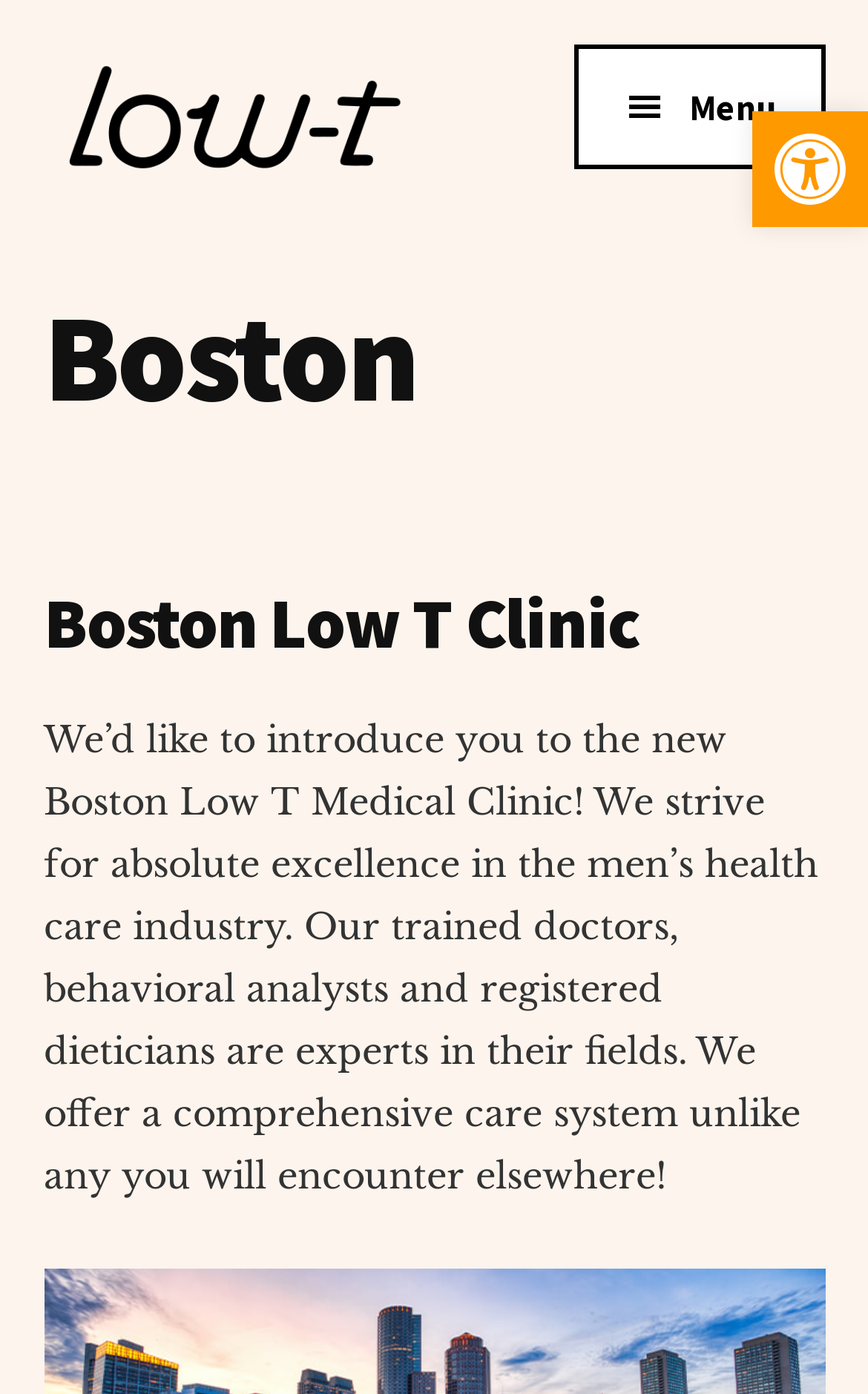Determine the bounding box coordinates for the HTML element described here: "Open toolbar".

[0.867, 0.08, 1.0, 0.163]